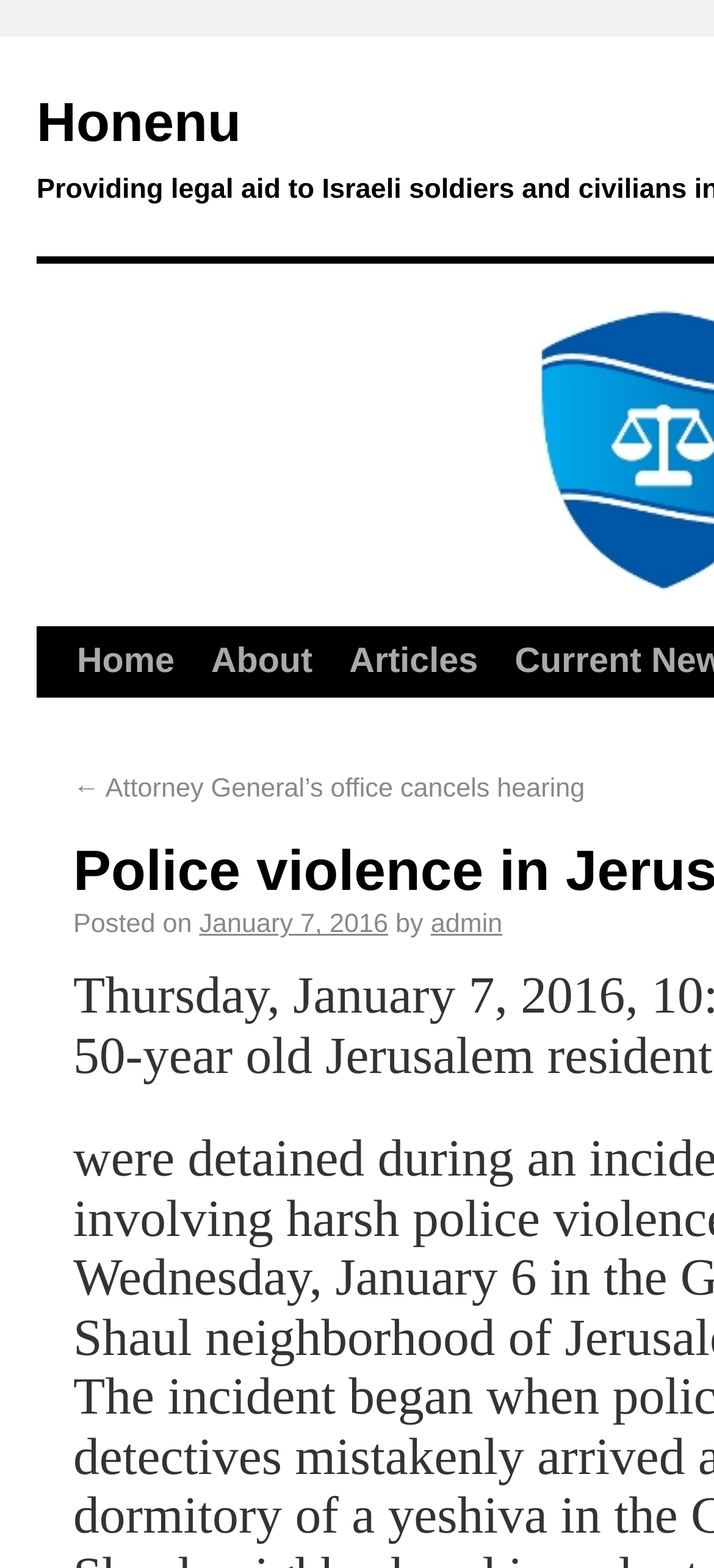What is the date of the article?
Provide a well-explained and detailed answer to the question.

I found a link element with the text 'January 7, 2016' which is located near the text 'Posted on', indicating that it is the date of the article.